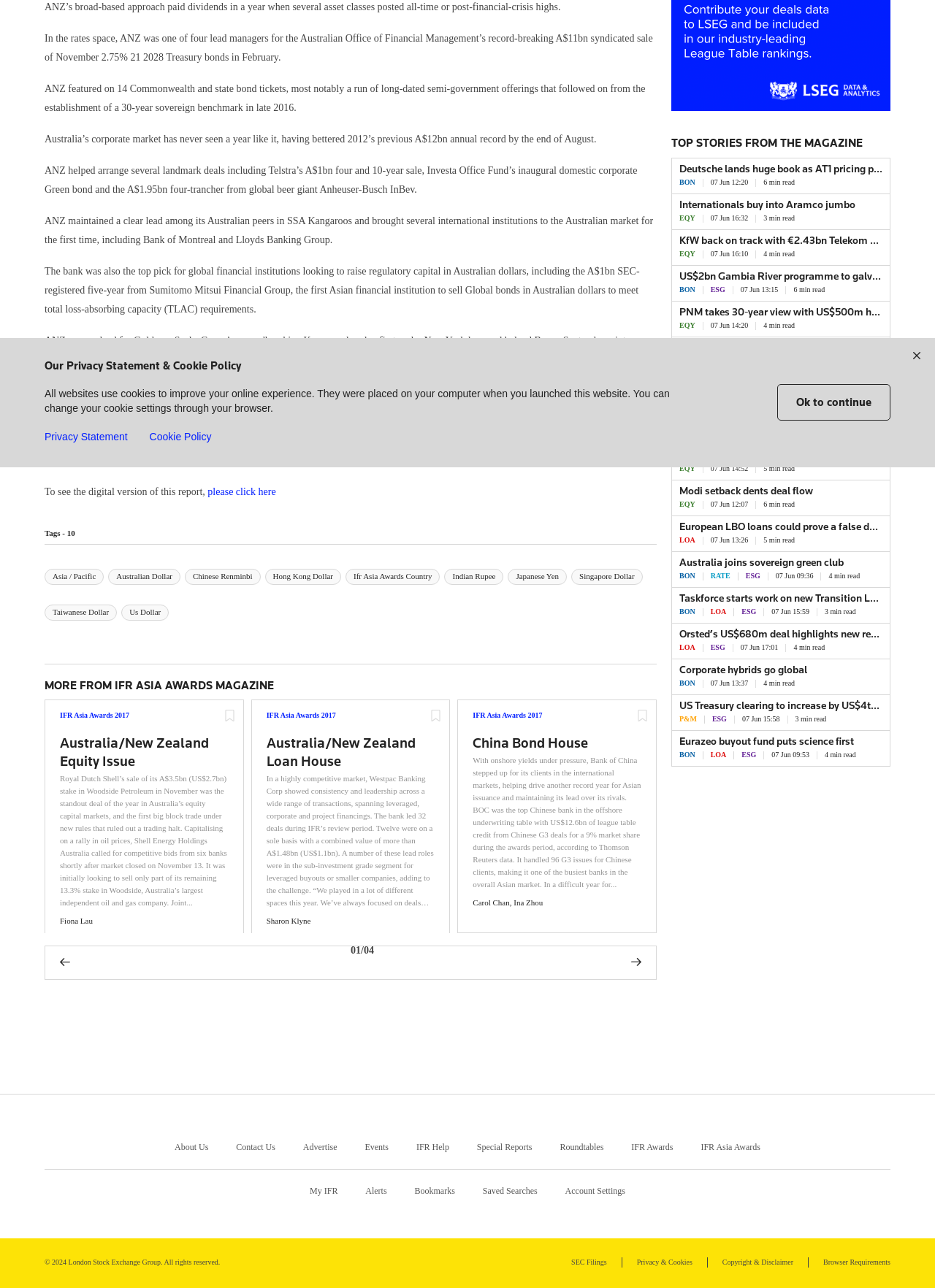Identify the bounding box for the UI element that is described as follows: "BON".

[0.719, 0.139, 0.751, 0.145]